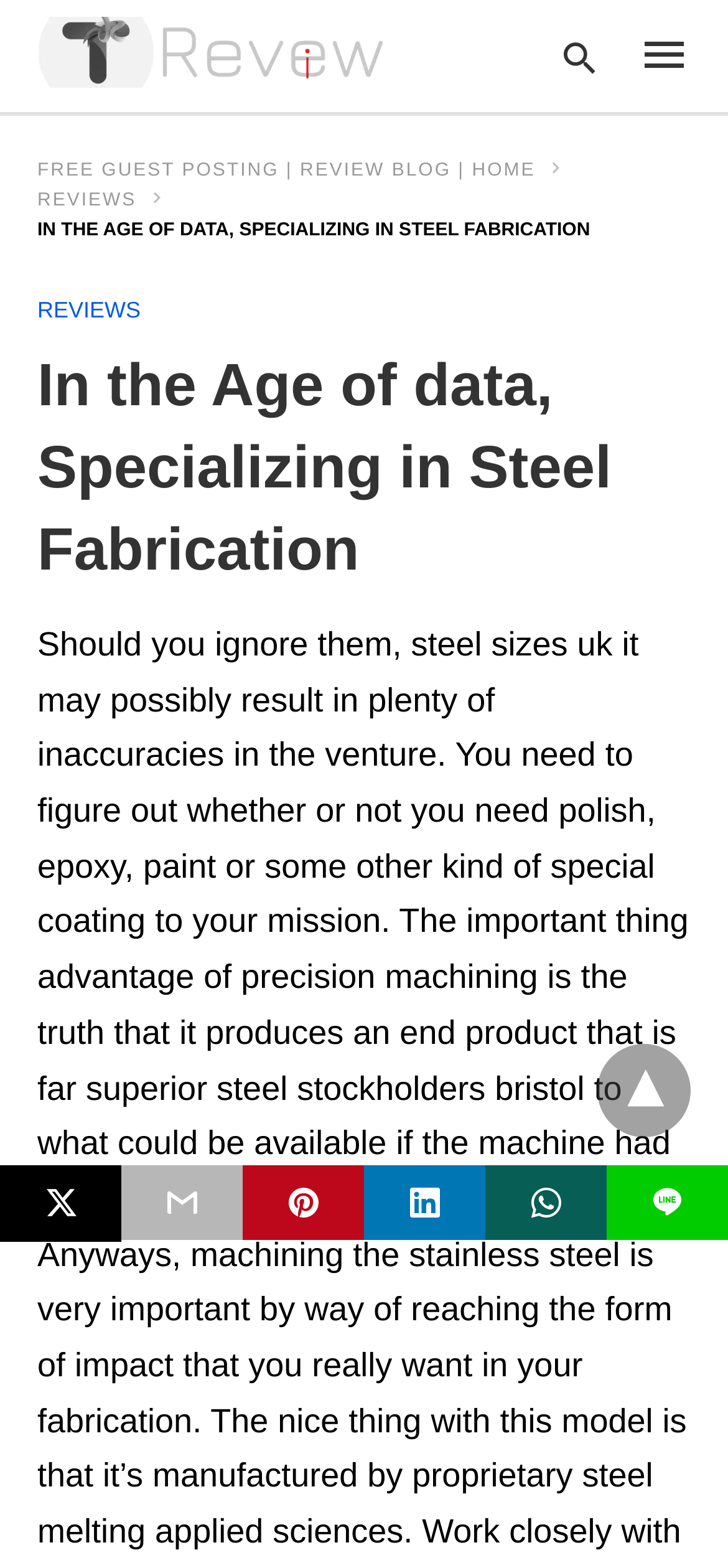Please indicate the bounding box coordinates of the element's region to be clicked to achieve the instruction: "Click the dropdown menu". Provide the coordinates as four float numbers between 0 and 1, i.e., [left, top, right, bottom].

[0.821, 0.666, 0.949, 0.725]